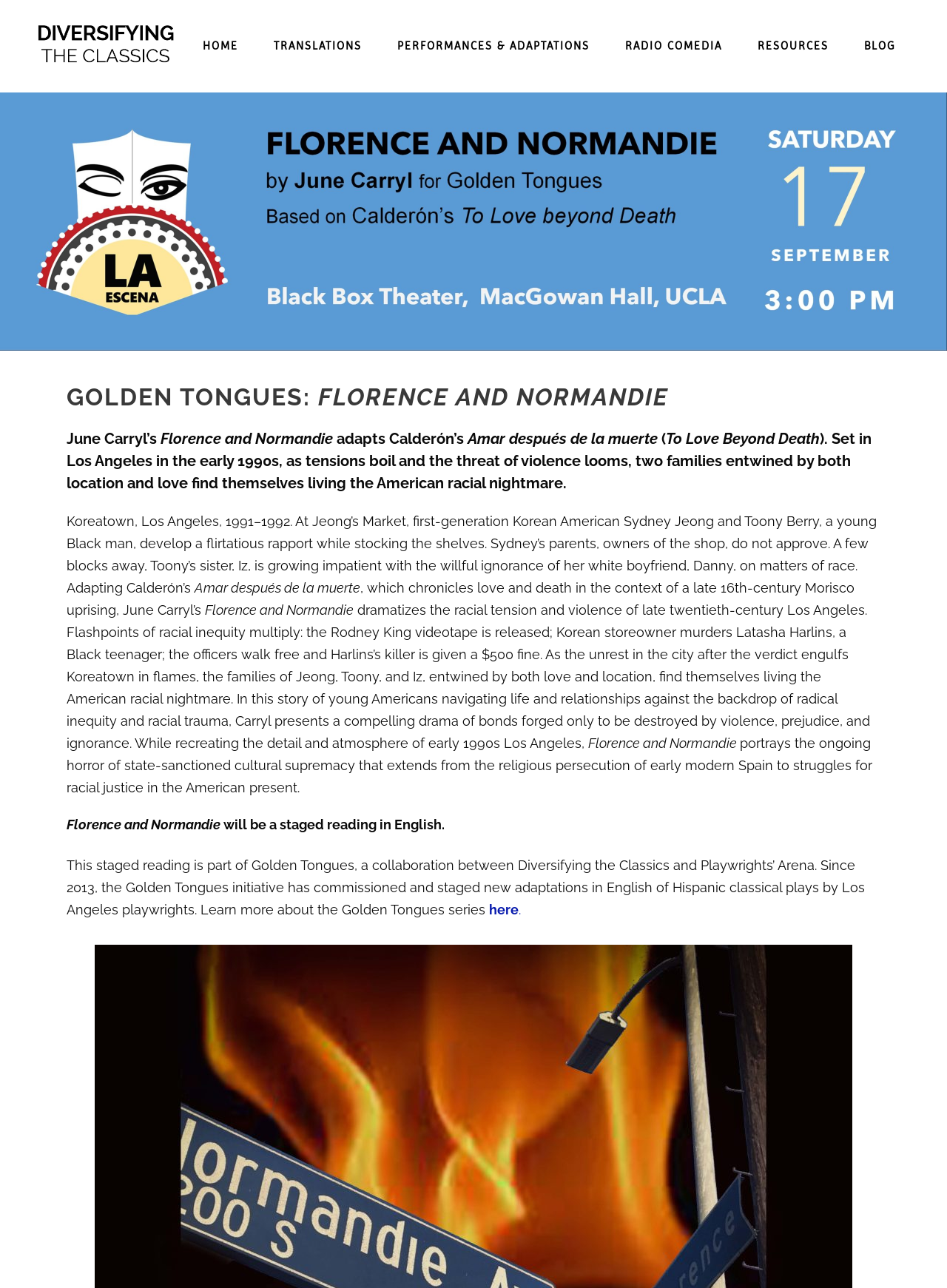What is the language of the staged reading?
Based on the screenshot, respond with a single word or phrase.

English